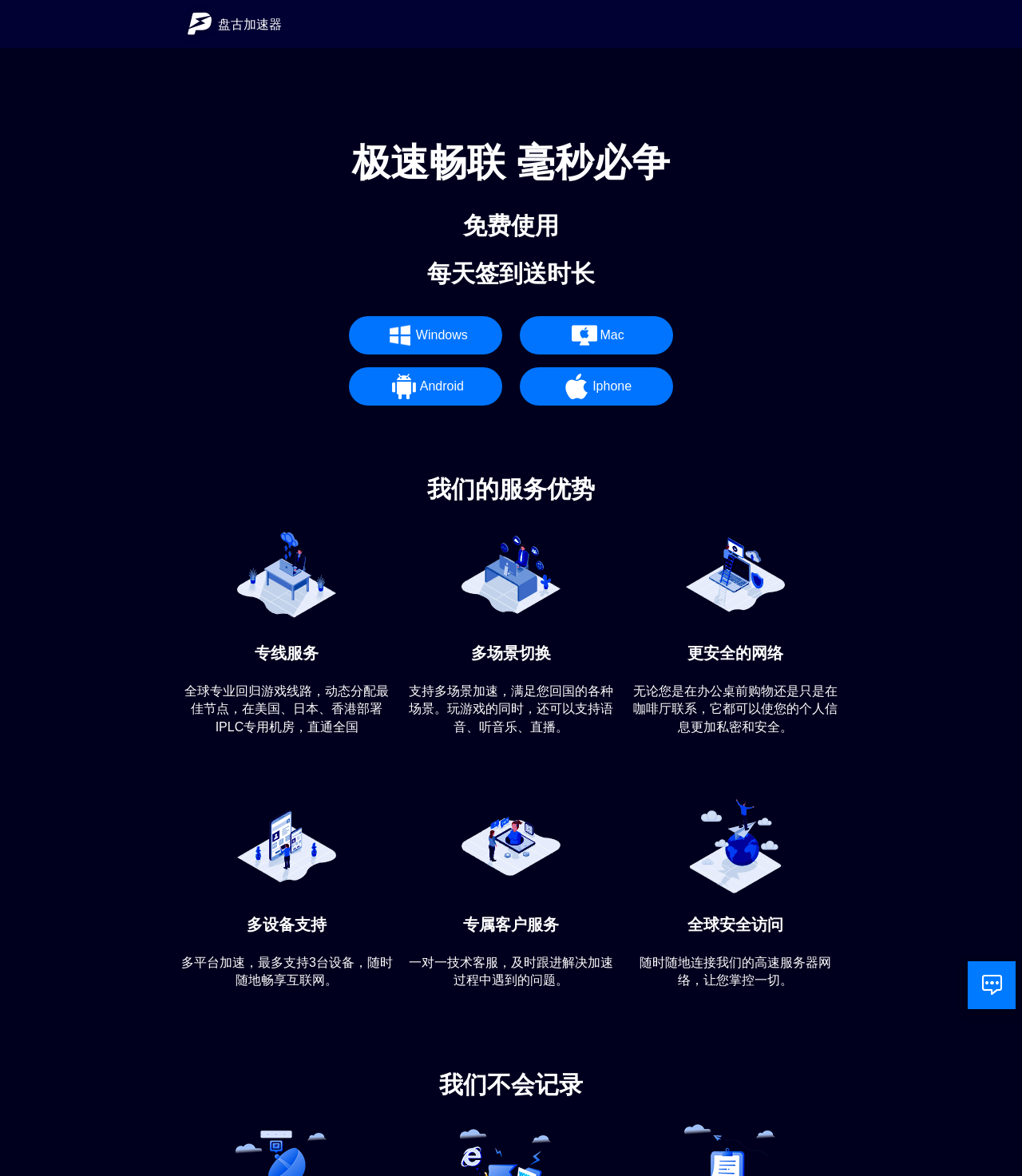What kind of customer support does the accelerator service offer?
Look at the screenshot and respond with one word or a short phrase.

One-on-one technical support